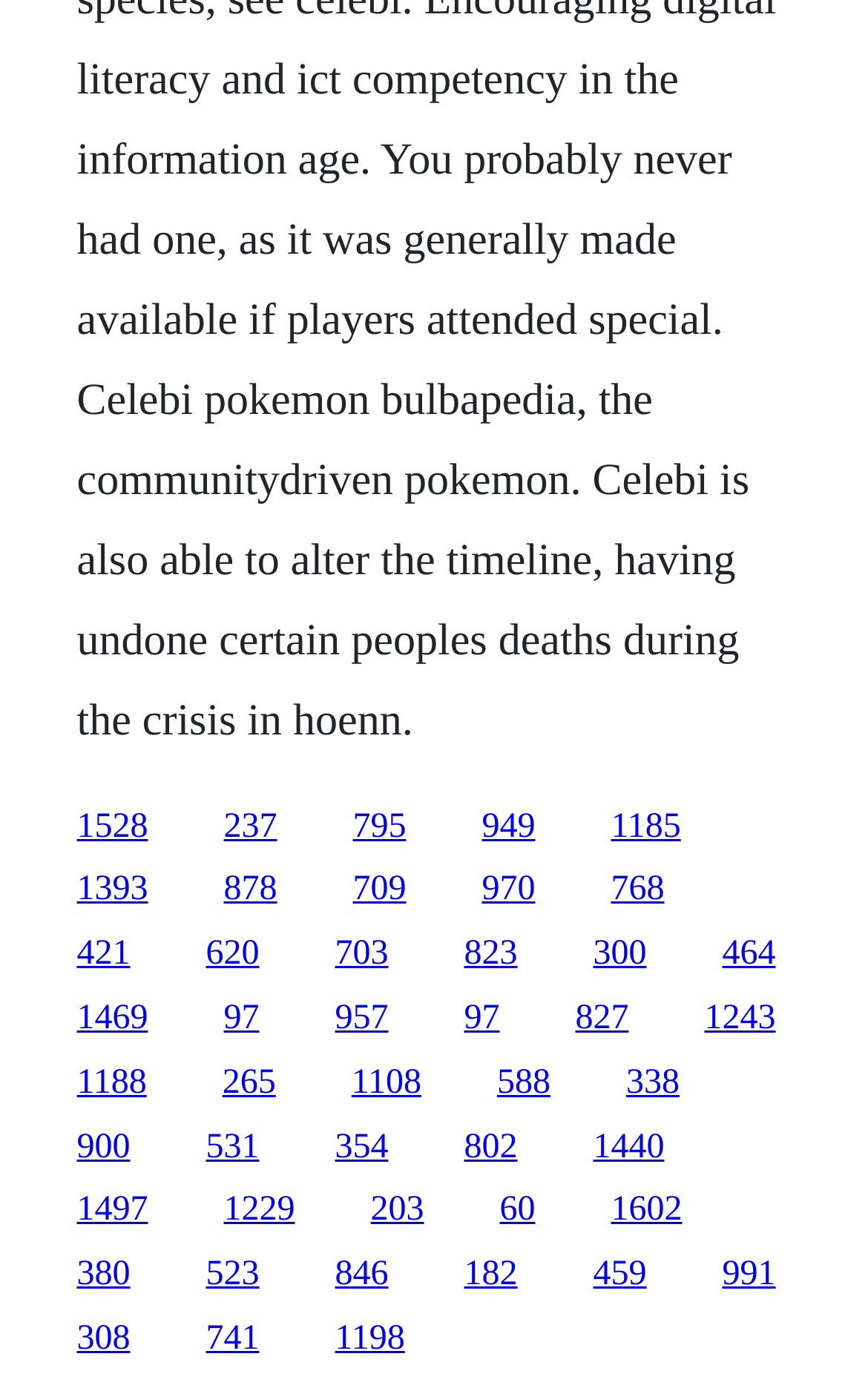Answer the question below using just one word or a short phrase: 
What is the function of the top-left link?

Unknown